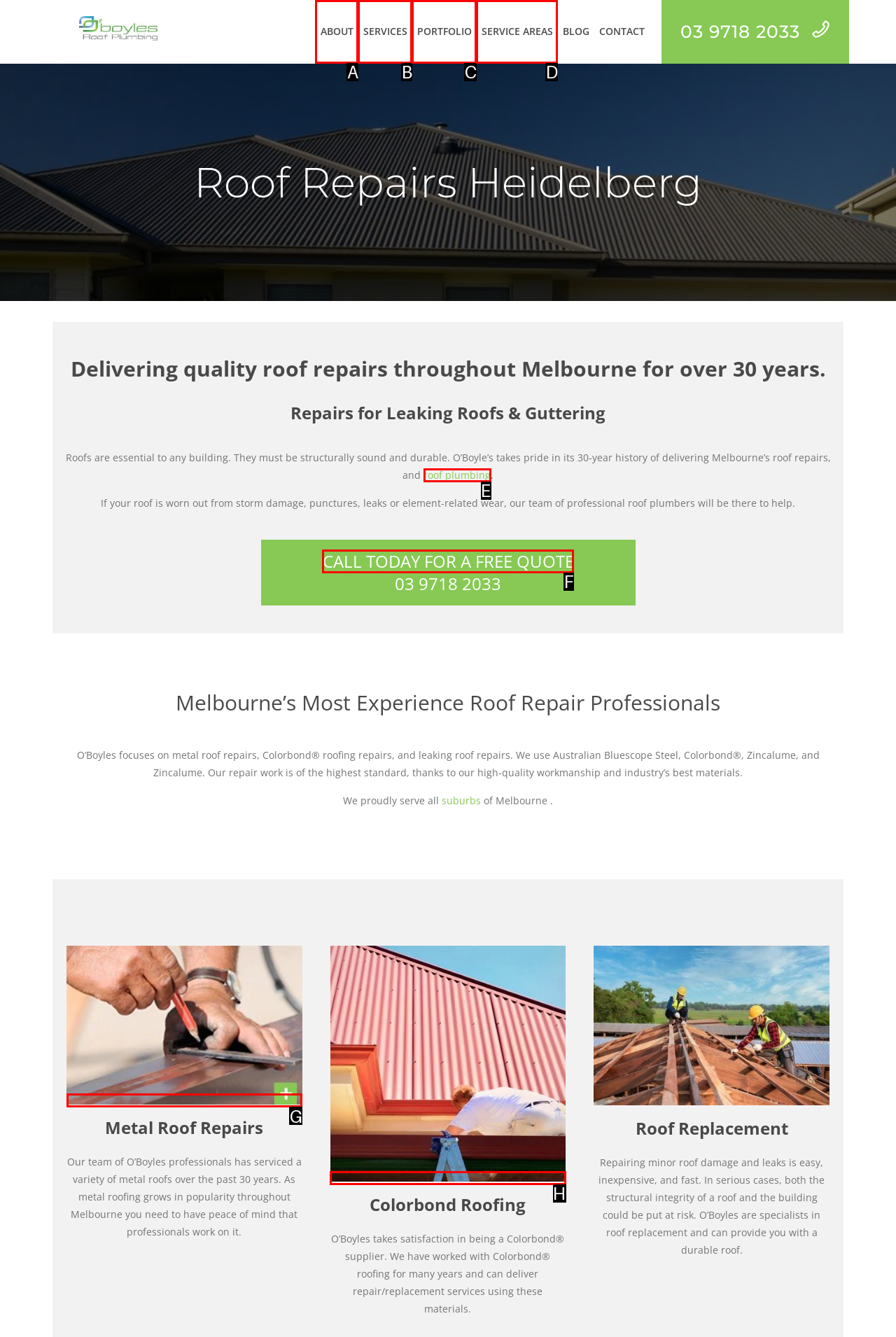Identify the UI element that corresponds to this description: roof plumbing
Respond with the letter of the correct option.

E